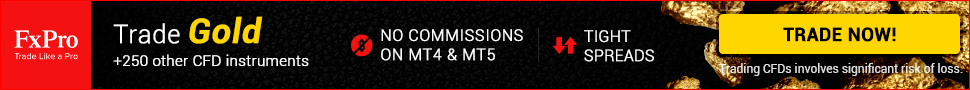Provide your answer in one word or a succinct phrase for the question: 
How many CFD instruments can be traded on FxPro?

Over 250